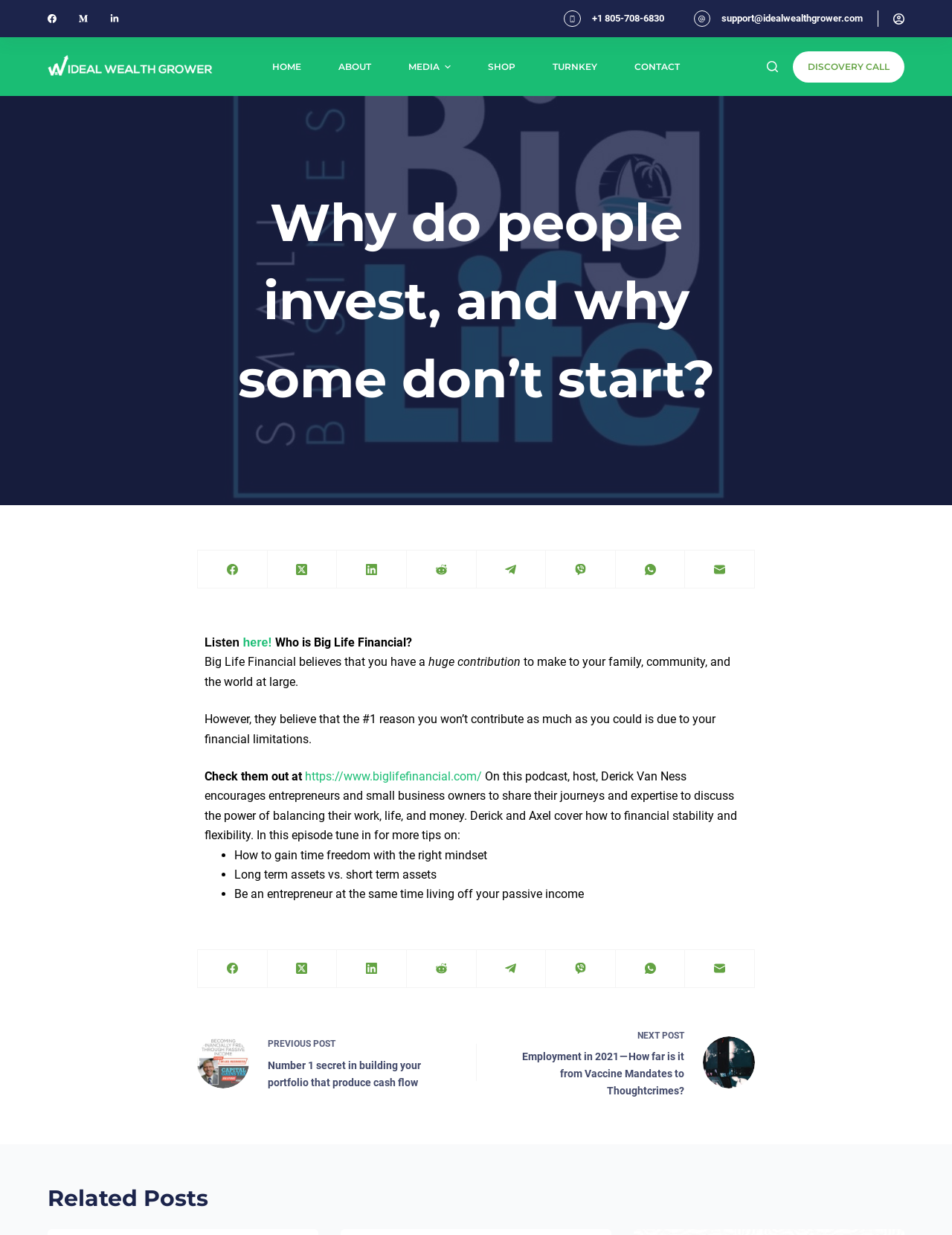Analyze the image and deliver a detailed answer to the question: How many menu items are there in the header menu?

There are 7 menu items in the header menu, including HOME, ABOUT, MEDIA, SHOP, TURNKEY, CONTACT, and Expand dropdown menu.